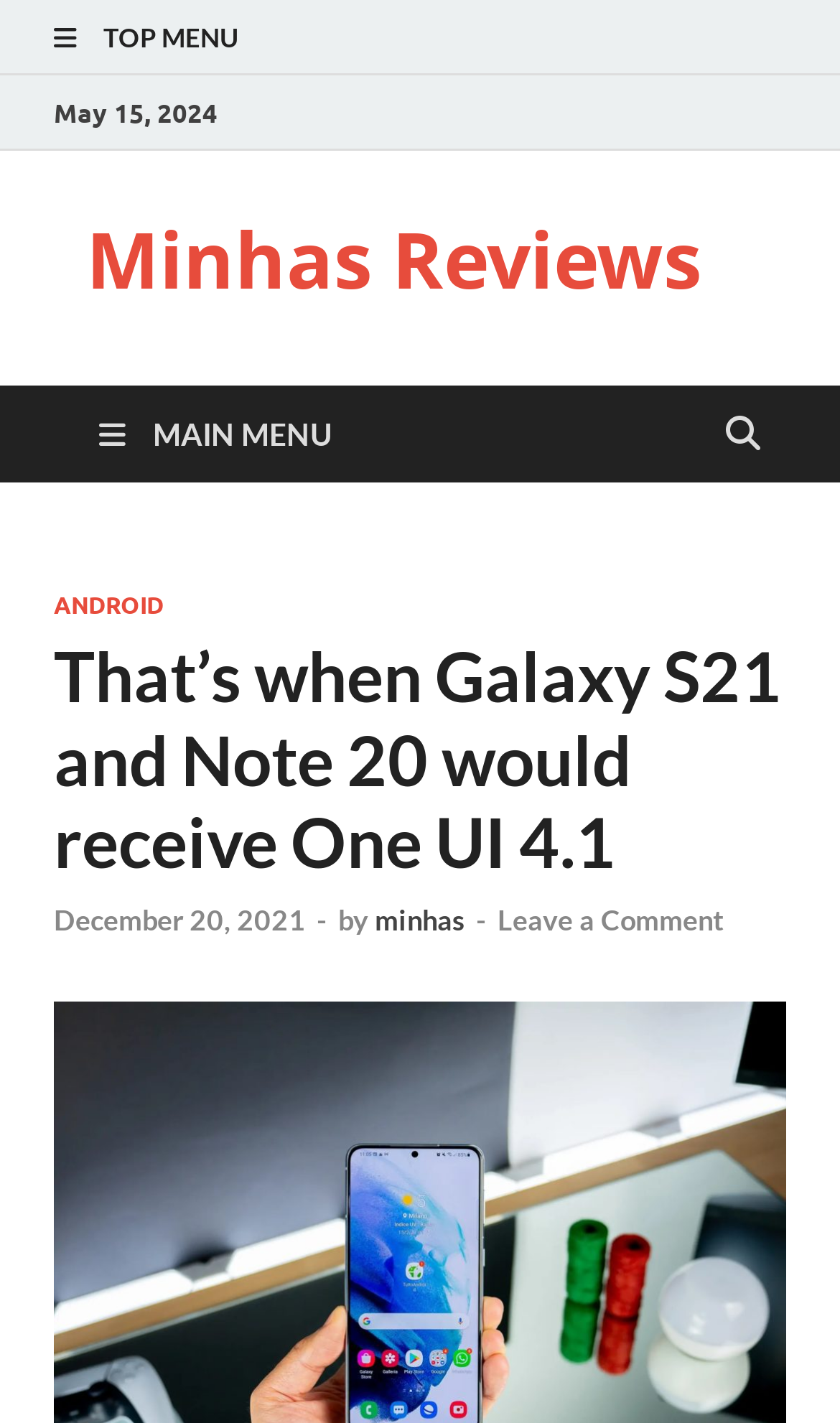Given the description: "December 20, 2021", determine the bounding box coordinates of the UI element. The coordinates should be formatted as four float numbers between 0 and 1, [left, top, right, bottom].

[0.064, 0.634, 0.364, 0.658]